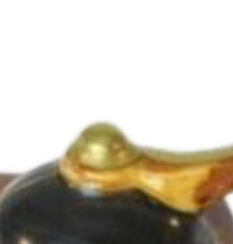What is the color of the exterior of the figurine?
Give a detailed response to the question by analyzing the screenshot.

The caption describes the exterior of the figurine as having a glossy black color, which is complemented by elegant gold accents.